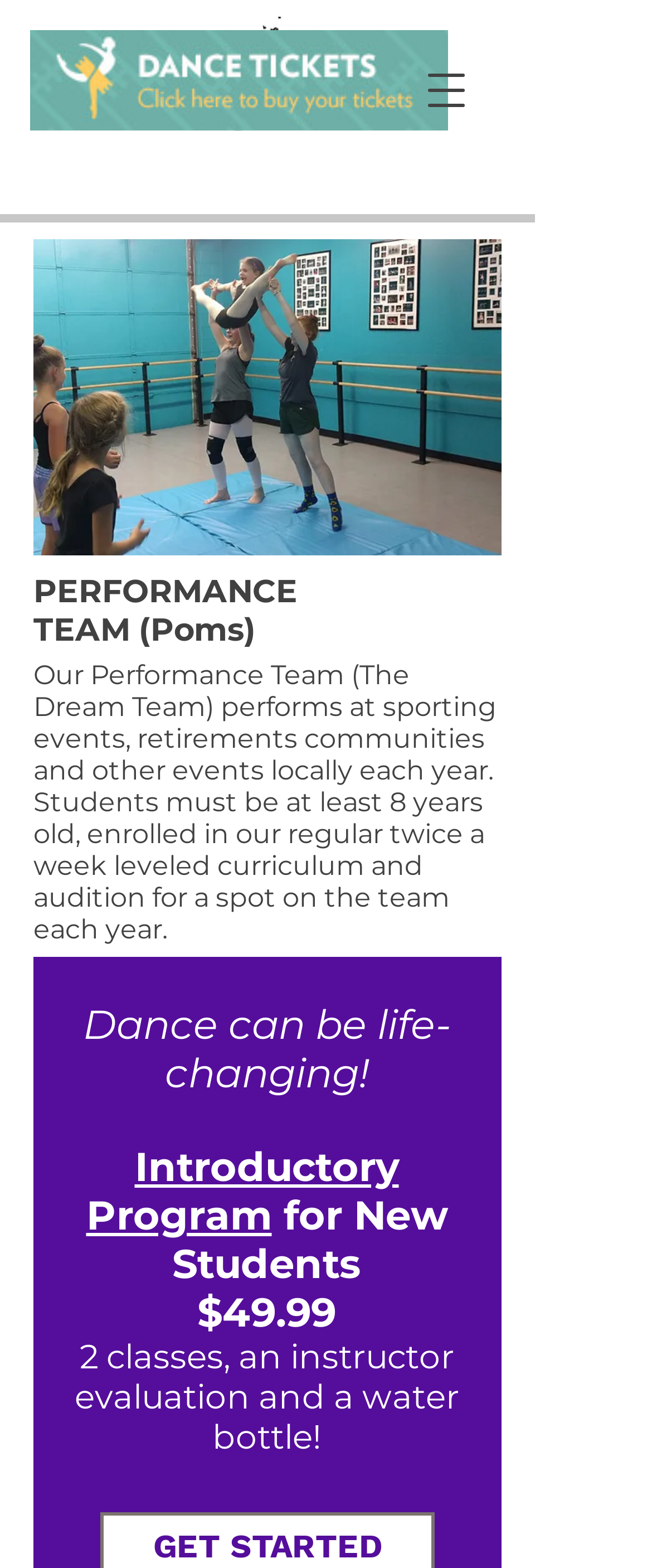Write an exhaustive caption that covers the webpage's main aspects.

The webpage is about the Performance Team of Poms, a dance team that performs at various events. At the top right corner, there is a button to open a navigation menu. Below it, there is a logo image of "print_logo_1.jpg". 

To the right of the logo, there is an iframe that takes up most of the page's width. Within the iframe, there is a large image of "IMG_20190724_145834.jpg" that spans almost the entire width of the iframe. Above the image, there is a heading that reads "PERFORMANCE TEAM (Poms)". 

Below the heading, there is a paragraph of text that describes the Performance Team, stating that it performs at sporting events, retirement communities, and other local events, and that students must be at least 8 years old and enrolled in a regular curriculum to audition for a spot on the team. 

Further down, there is a quote "Dance can be life-changing!" followed by a section about an introductory program for new students. This section includes the program's name, a price of $49.99, and a description of what the program includes: 2 classes, an instructor evaluation, and a water bottle.